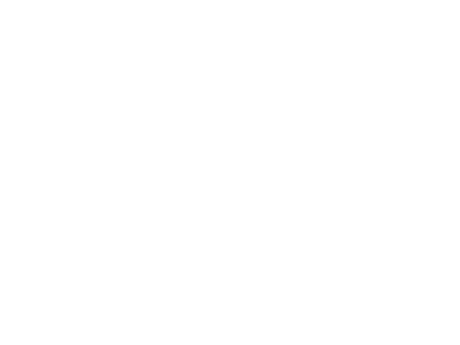Explain the image in a detailed way.

The image features a stylish Men's AFL Training Top, showcasing its design and fabric in an appealing way. This training top is ideal for athletes and sports enthusiasts, emphasizing both comfort and durability, which are essential for rigorous training sessions. The fabric is crafted to provide a premium feel and exceptional durability, making it suitable for brands that prioritize quality.

The product is part of Sphere Sport's offerings, a manufacturer known for its industry-leading apparel produced in Dongguan, China. This AFL training top is customizable, allowing teams to choose from various fabric materials, collar styles, and unique branding options, helping them stand out from the competition. The image serves as a visual representation of the quality and variety offered, aimed at enhancing the presentation of custom uniforms for any athletic brand.